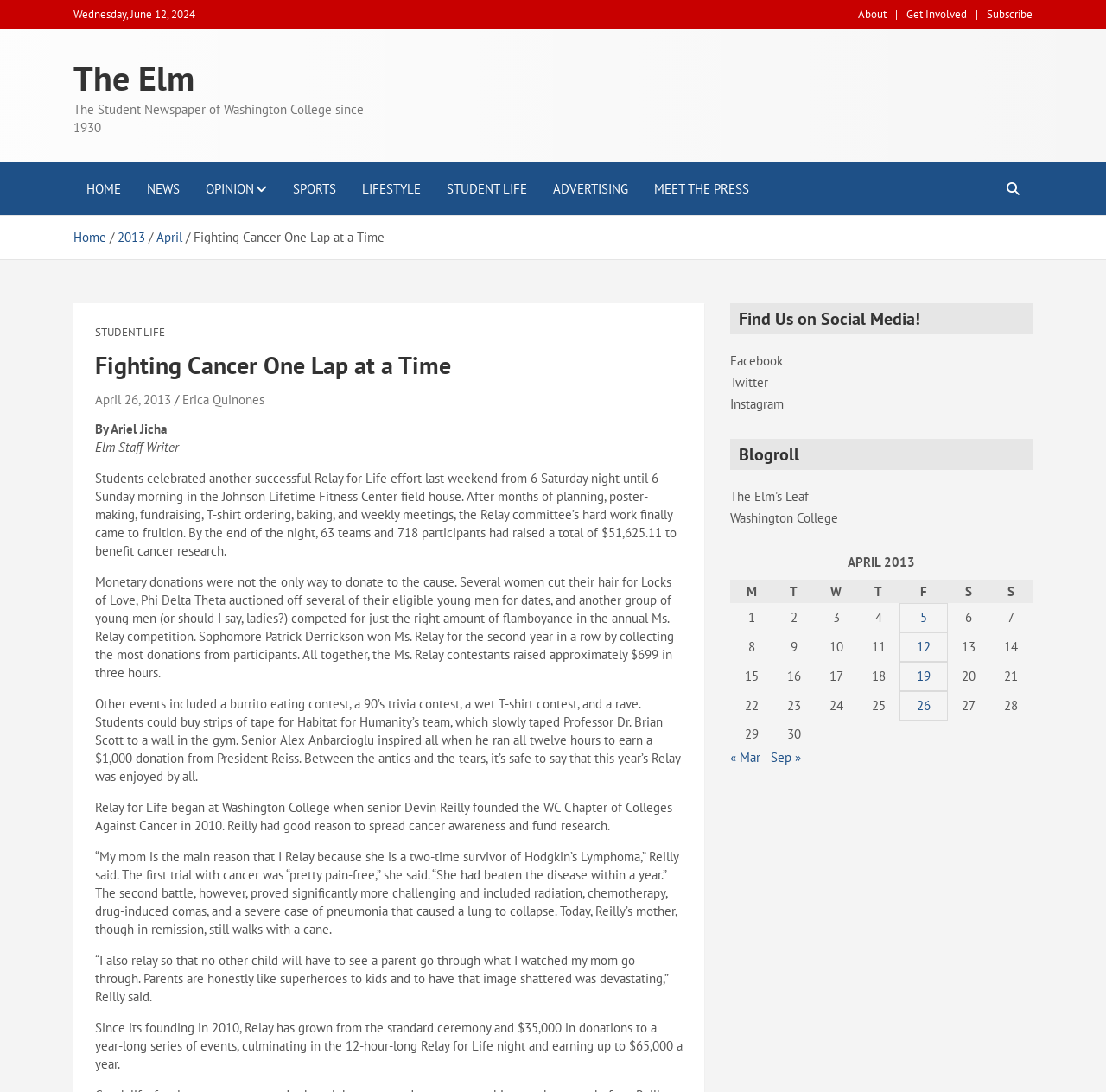How many teams participated in the Relay for Life event?
Your answer should be a single word or phrase derived from the screenshot.

63